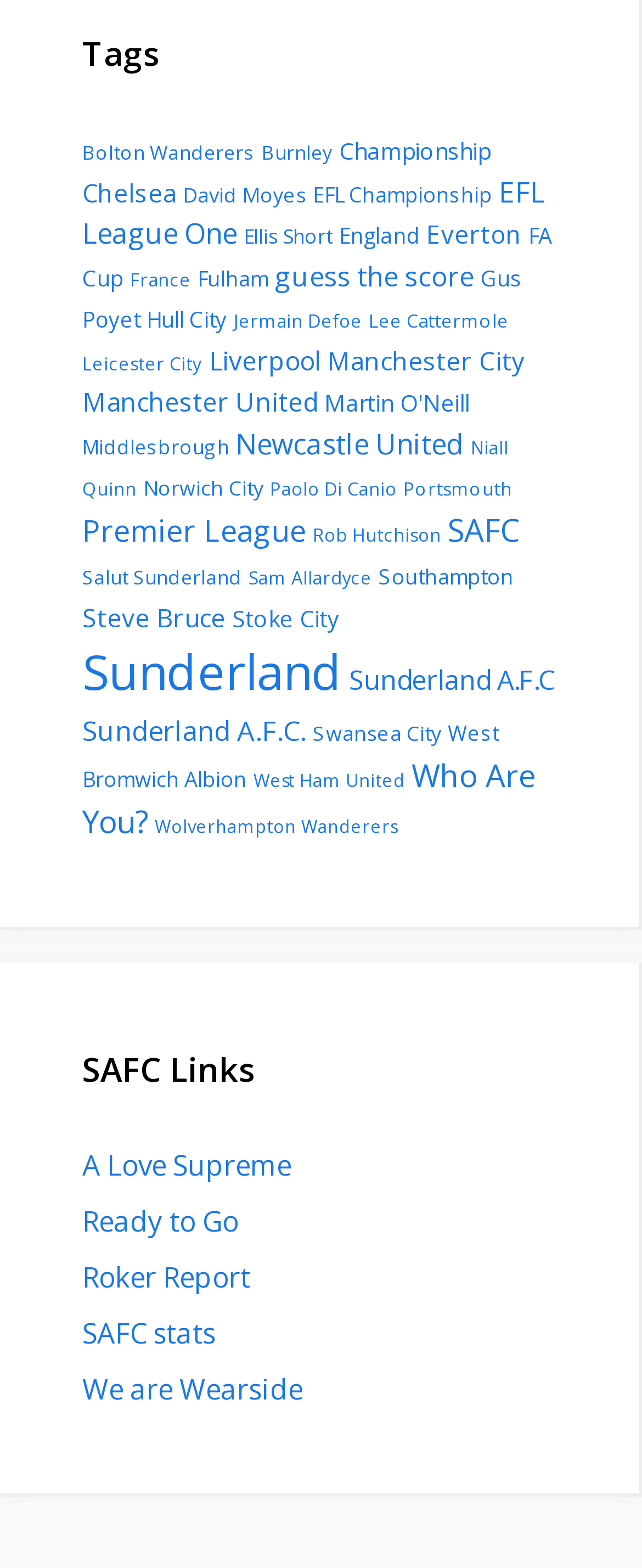Use a single word or phrase to answer the question:
What is the name of the second link under the 'Tags' heading?

Burnley